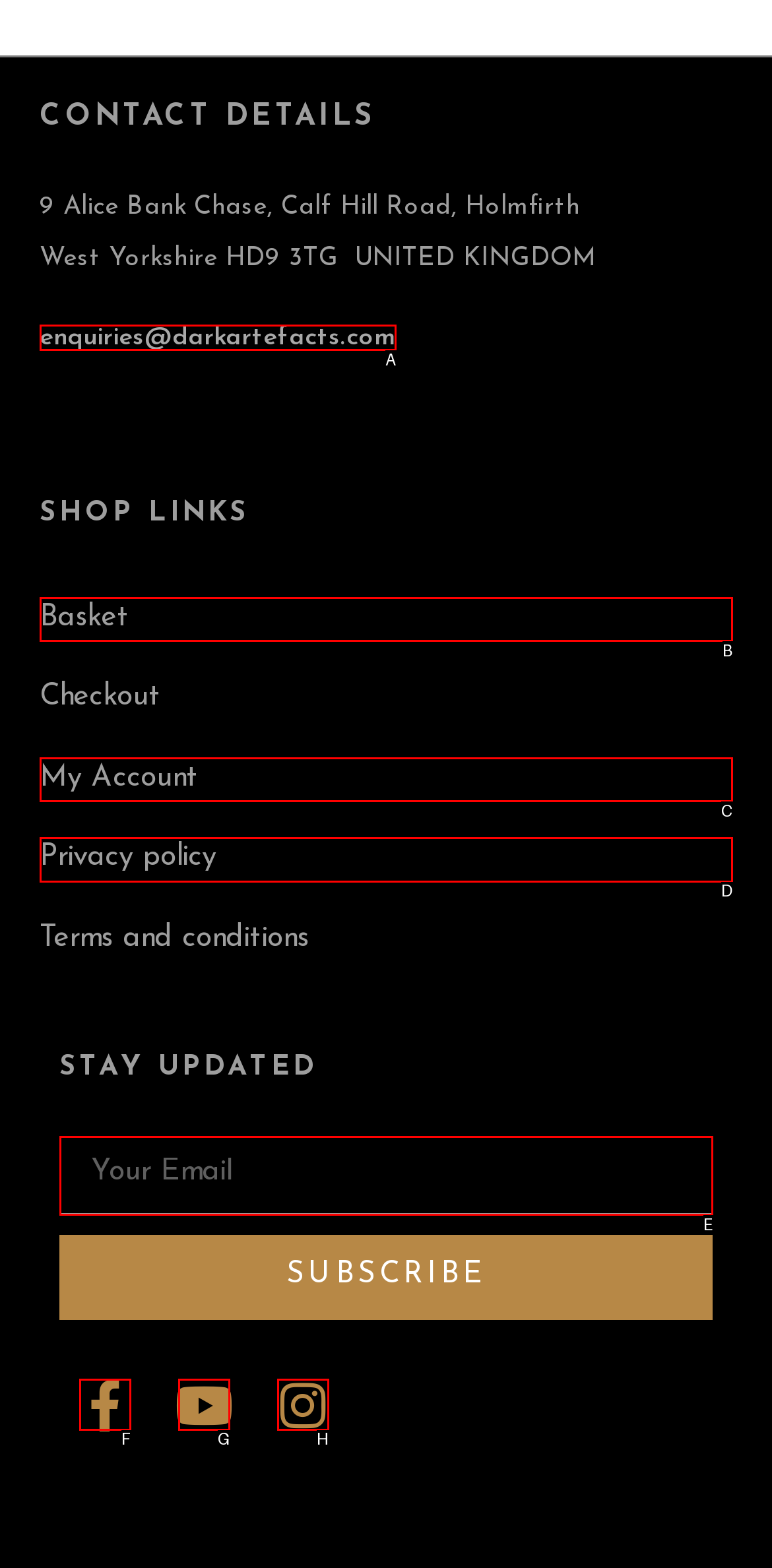Based on the element description: My Account, choose the HTML element that matches best. Provide the letter of your selected option.

C